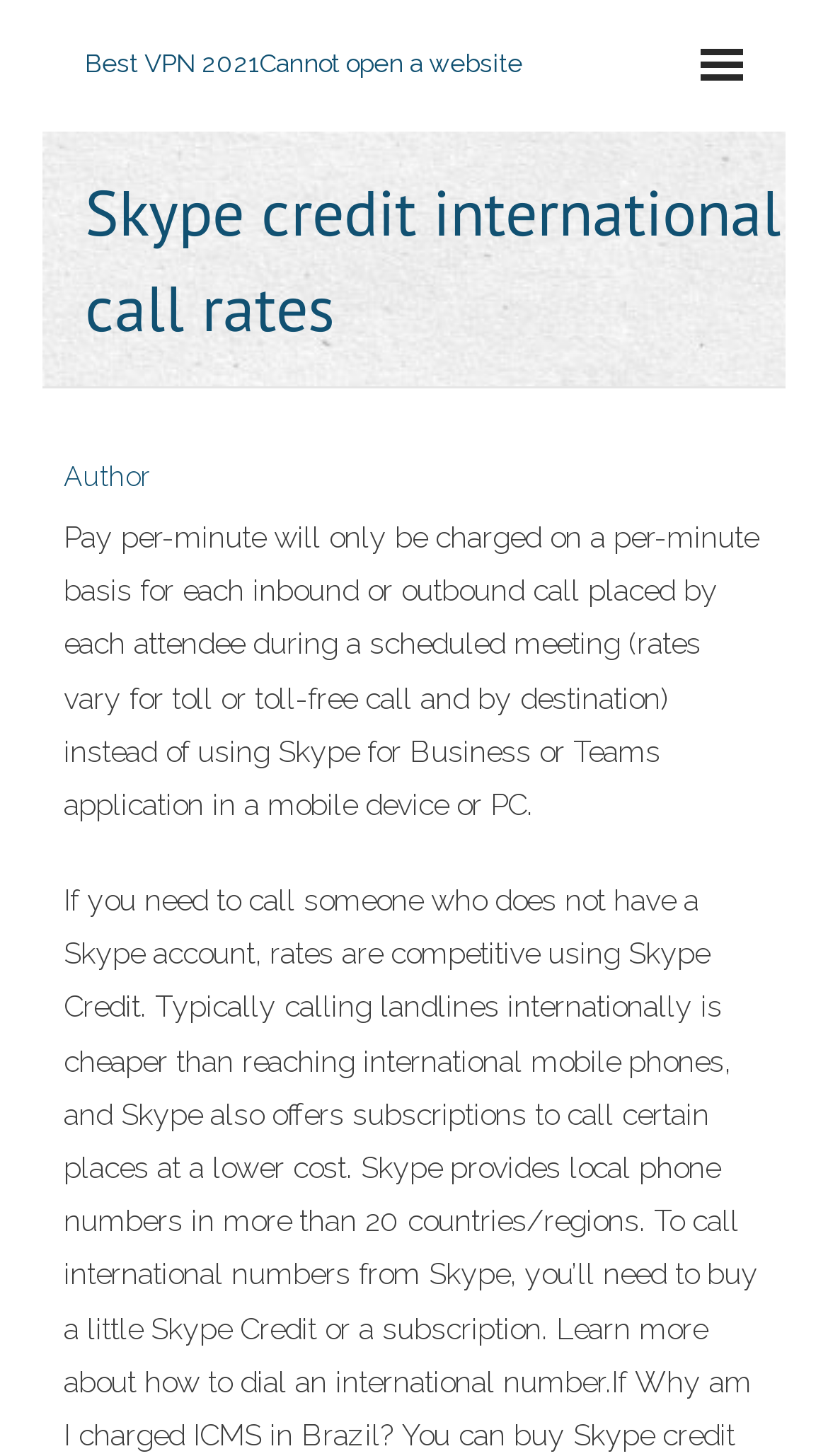What is the purpose of per-minute charging?
From the image, respond with a single word or phrase.

For each inbound or outbound call